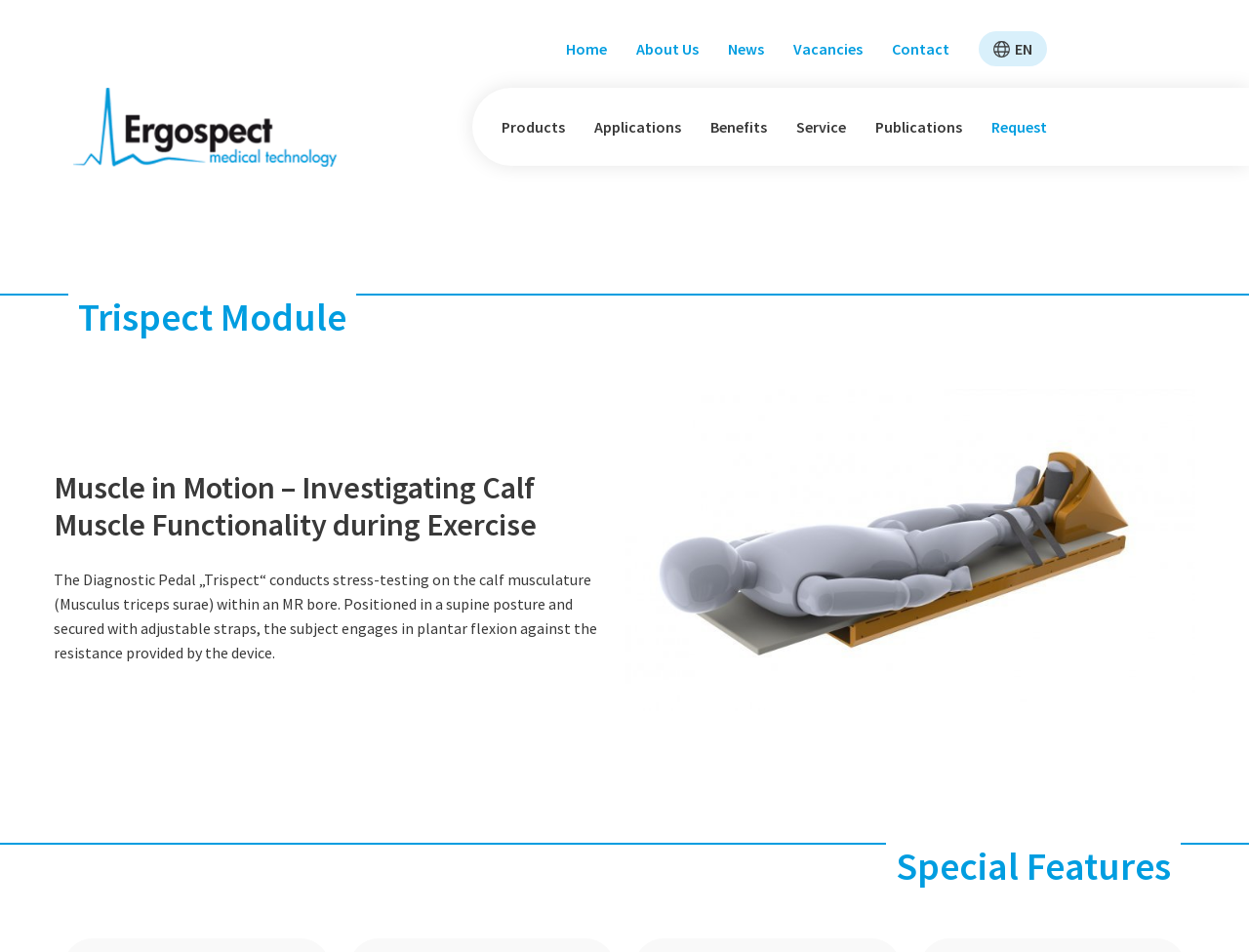Produce an elaborate caption capturing the essence of the webpage.

The webpage is about the Trispect Module, a product of Ergospect. At the top, there is a navigation menu with links to "Home", "About Us", "News", "Vacancies", "Contact", and "EN", which are aligned horizontally and take up the top section of the page. 

To the left of the navigation menu, there is a link to "Ergospect" with an accompanying image. Below the navigation menu, there are more links to "Products", "Applications", "Benefits", "Service", "Publications", and "Request", which are also aligned horizontally.

The main content of the page is divided into sections. The first section has a heading "Trispect Module" and is followed by a subheading "Muscle in Motion – Investigating Calf Muscle Functionality during Exercise". Below the subheading, there is a block of text that describes the Diagnostic Pedal "Trispect" and its functionality.

To the right of the text, there is a large figure that takes up most of the page's width. The figure is likely an image related to the Trispect Module. 

Finally, at the bottom of the page, there is a section with a heading "Special Features".